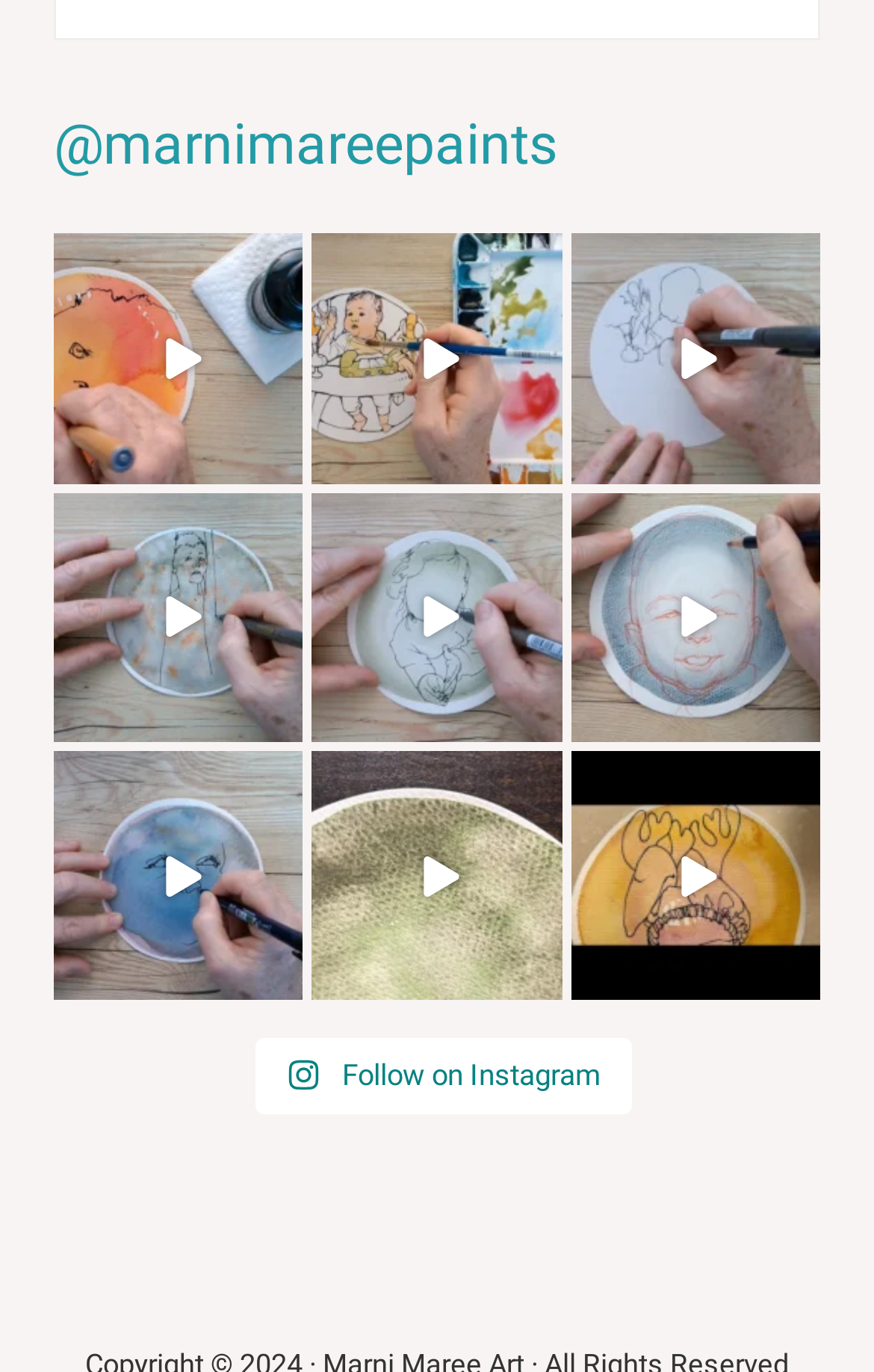Please identify the bounding box coordinates of the area I need to click to accomplish the following instruction: "View post".

[0.291, 0.314, 0.342, 0.352]